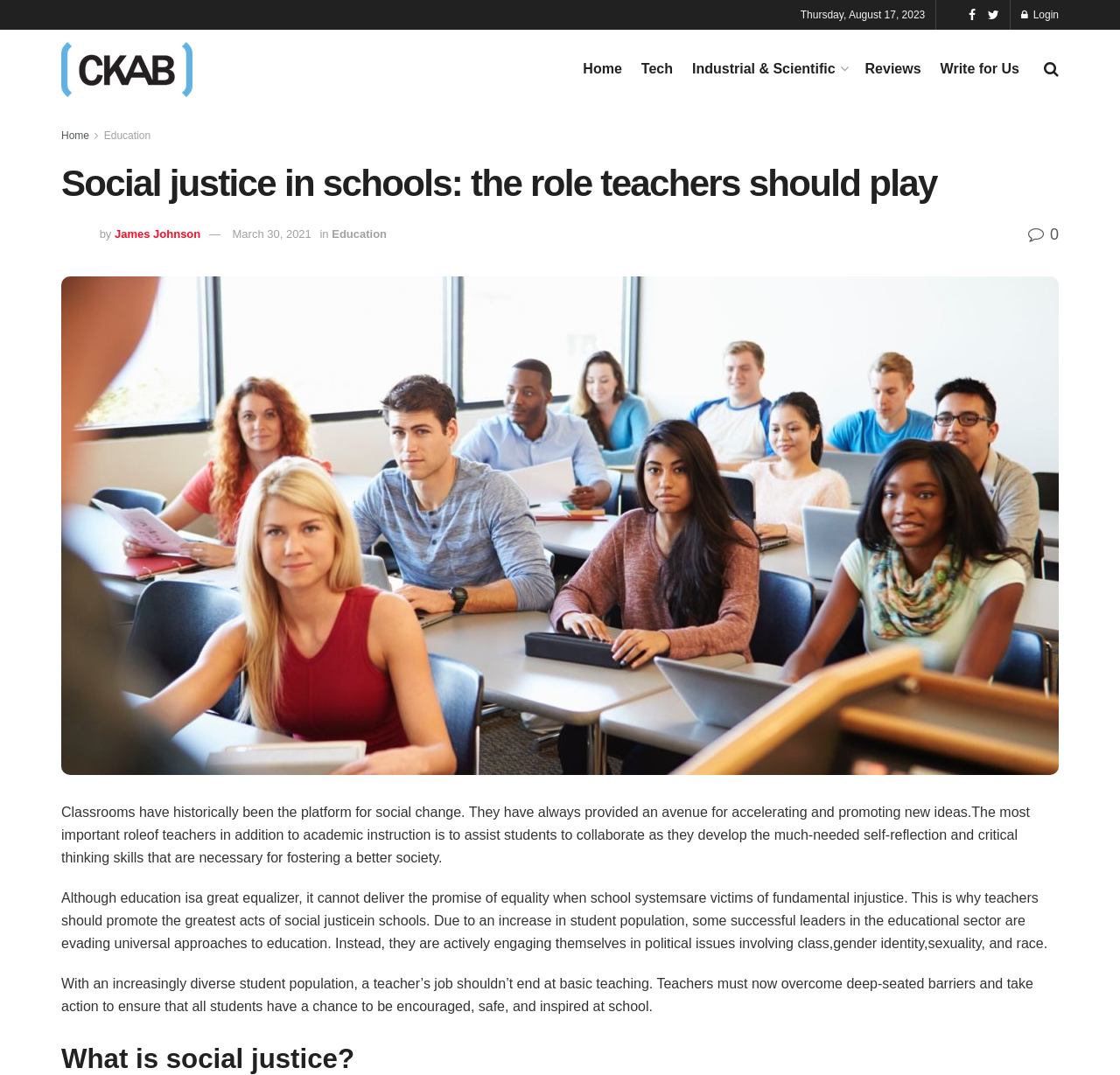What is the bounding box coordinate of the image of James Johnson?
Answer the question with a single word or phrase derived from the image.

[0.055, 0.205, 0.082, 0.233]